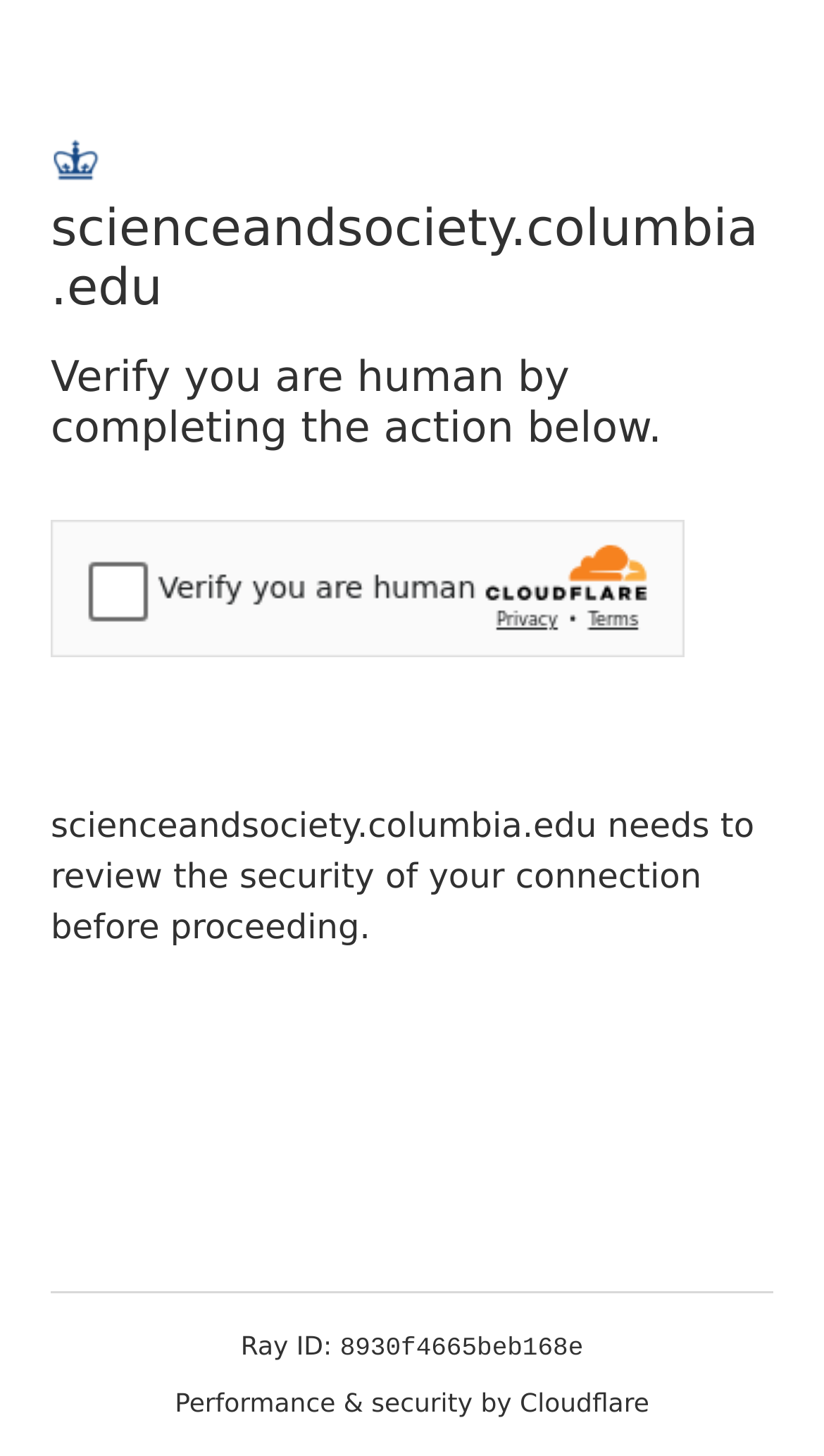Give a full account of the webpage's elements and their arrangement.

The webpage appears to be a security verification page. At the top, there is a heading with an icon representing the website "scienceandsociety.columbia.edu". Below the heading, there is another heading that instructs the user to verify they are human by completing an action. 

The main content of the page is an iframe containing a Cloudflare security challenge, which takes up a significant portion of the page. Above the iframe, there is a static text stating that the website needs to review the security of the user's connection before proceeding. 

At the bottom of the page, there are three lines of static text. The first line displays "Ray ID:", and the second line shows a unique identifier "8930f4665beb168e". The third line promotes "Performance & security by Cloudflare".